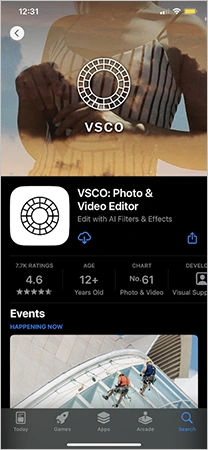Who developed the VSCO app?
Answer the question with as much detail as you can, using the image as a reference.

The developer of the VSCO app can be found in the interface, where it is indicated that the app was developed by Visual Supply Company.